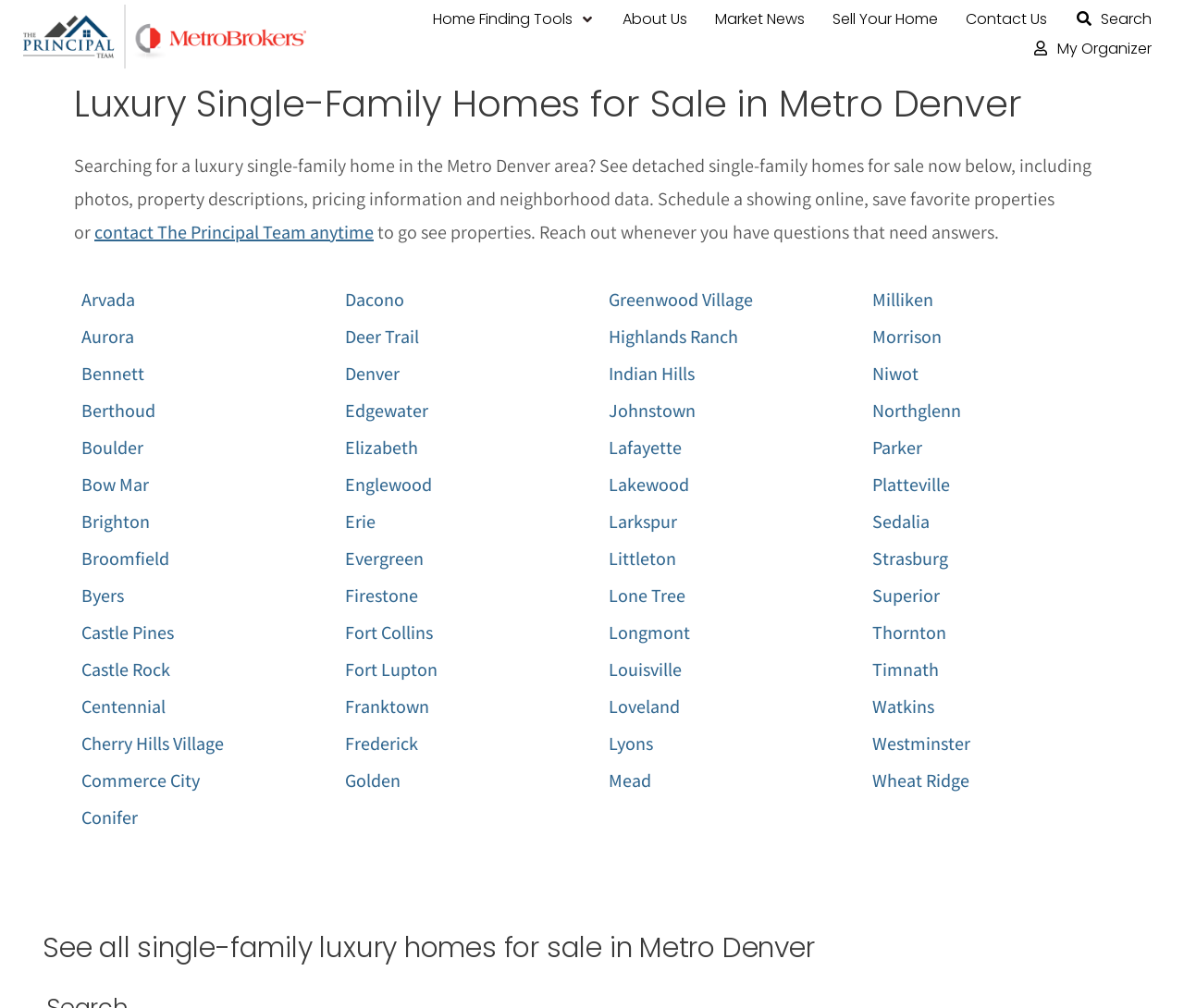Given the description "Bow Mar", provide the bounding box coordinates of the corresponding UI element.

[0.069, 0.469, 0.126, 0.493]